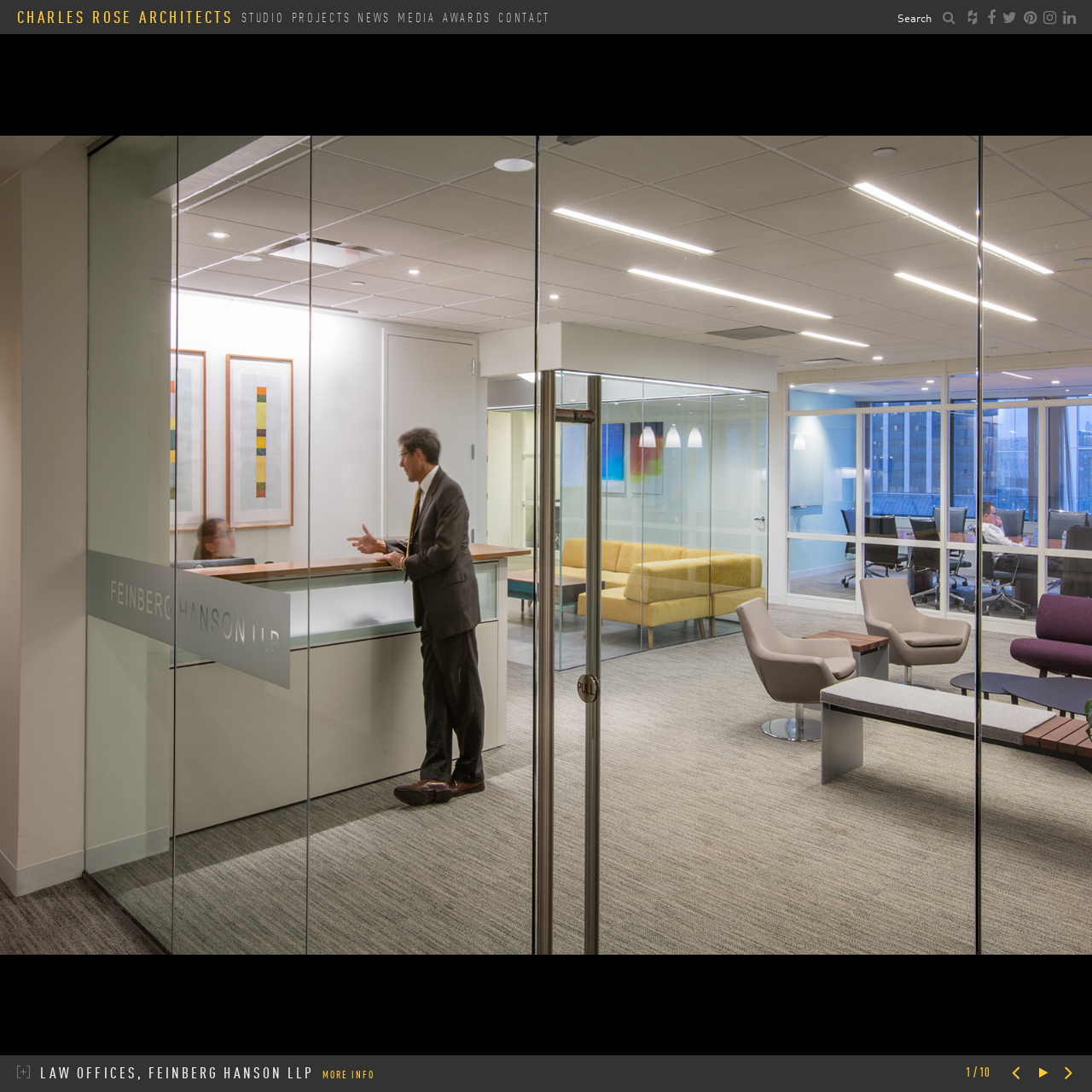Answer the question with a brief word or phrase:
What type of image is present on the webpage?

An office space image